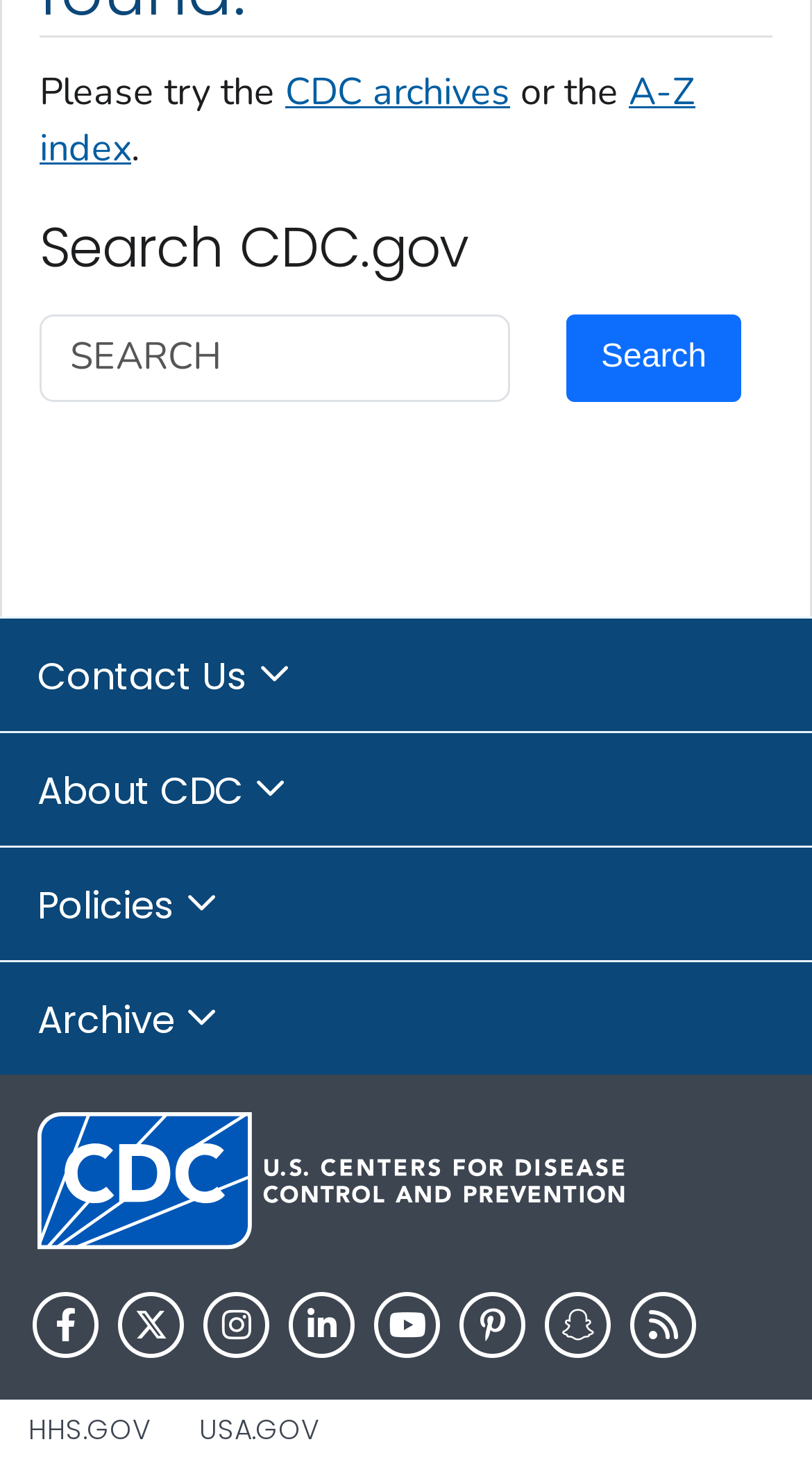Identify the bounding box for the UI element described as: "Home Repair & Services". Ensure the coordinates are four float numbers between 0 and 1, formatted as [left, top, right, bottom].

None